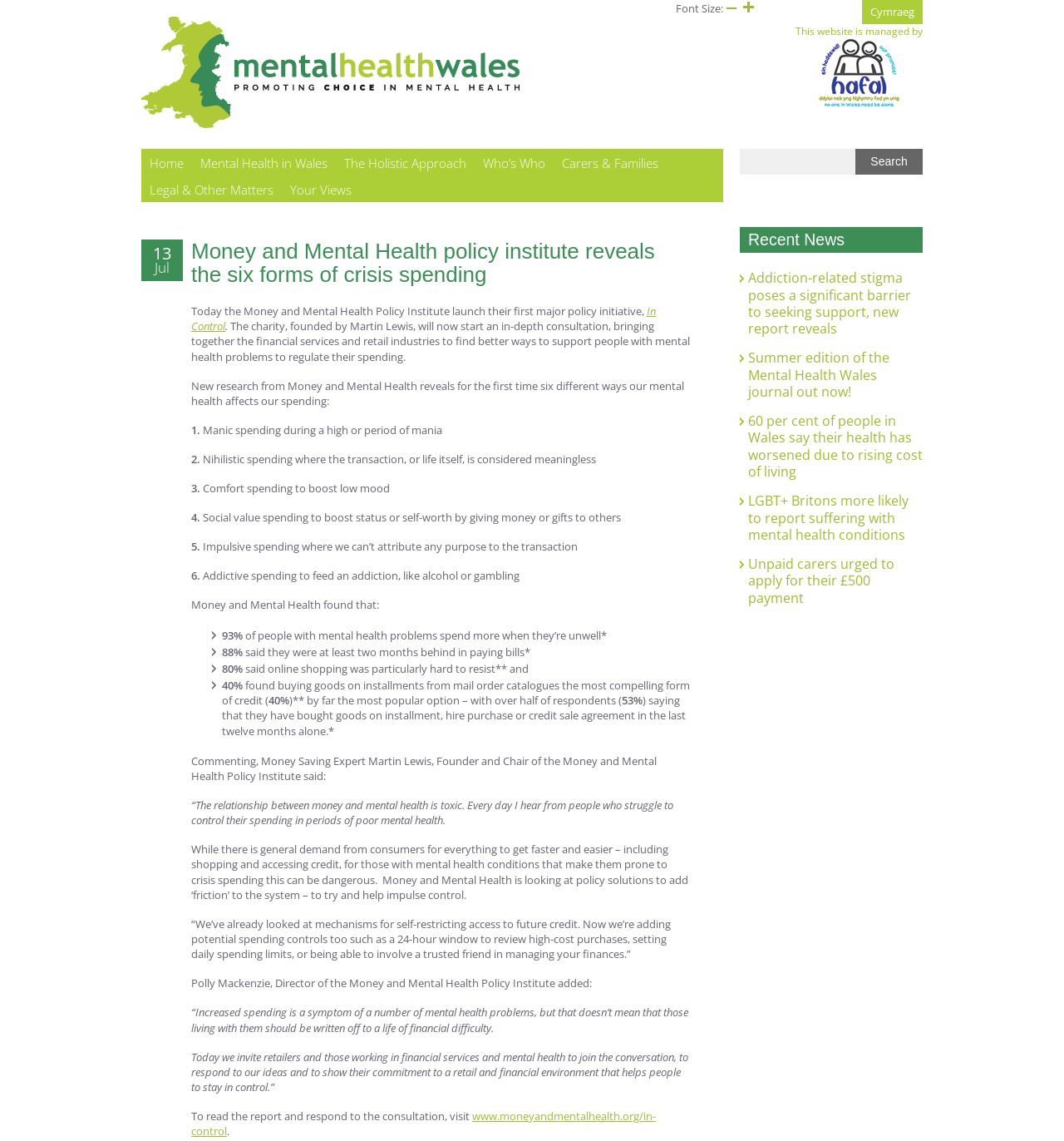What is the name of the charity founded by Martin Lewis?
Please give a well-detailed answer to the question.

The question asks about the name of the charity founded by Martin Lewis. From the webpage, we can find the relevant information in the paragraph that starts with 'Today the Money and Mental Health Policy Institute launch their first major policy initiative...'. The sentence 'The charity, founded by Martin Lewis, will now start an in-depth consultation...' indicates that the charity founded by Martin Lewis is the Money and Mental Health Policy Institute.